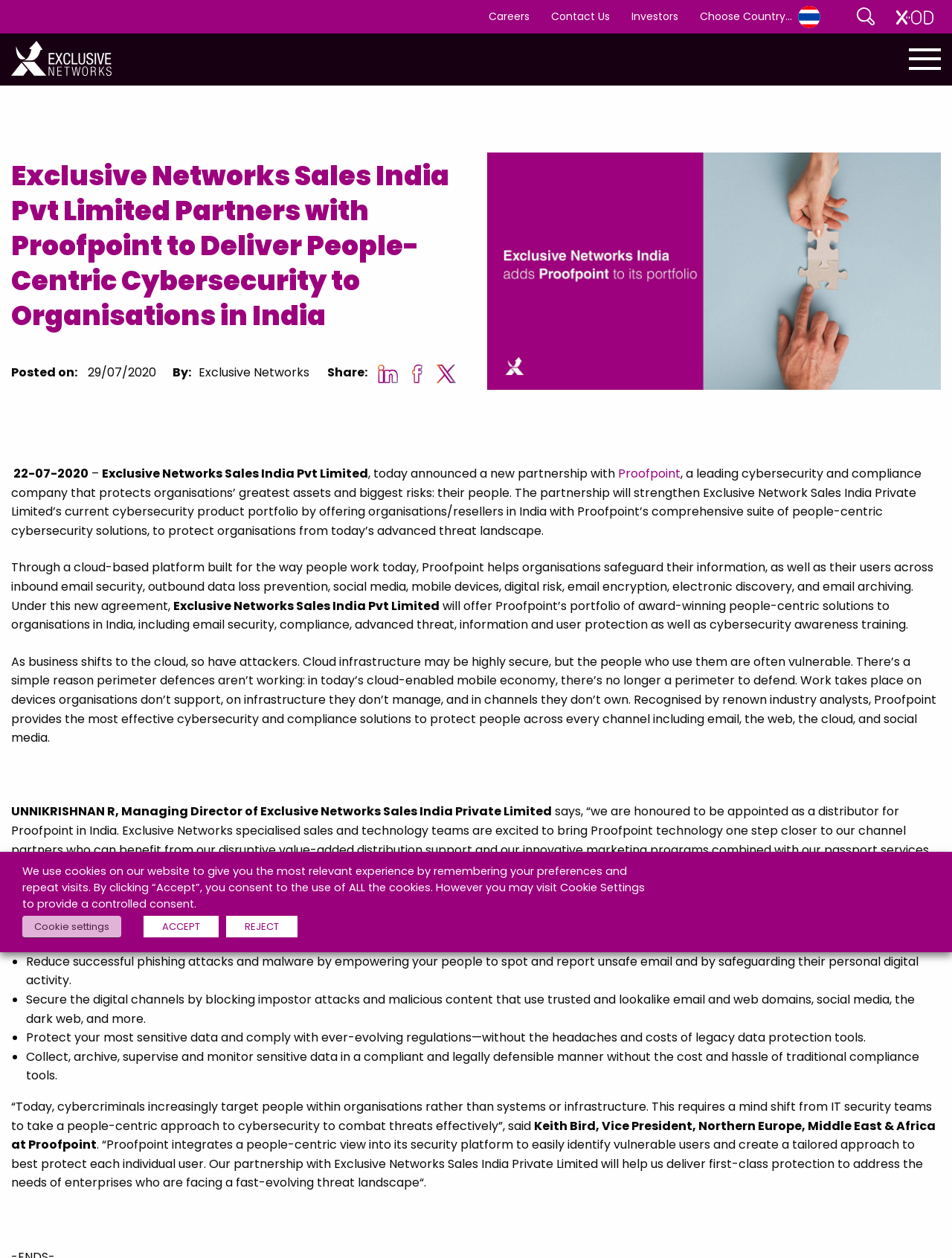Identify the bounding box coordinates for the element that needs to be clicked to fulfill this instruction: "Click on The Importance of Setting Realistic Goals link". Provide the coordinates in the format of four float numbers between 0 and 1: [left, top, right, bottom].

None